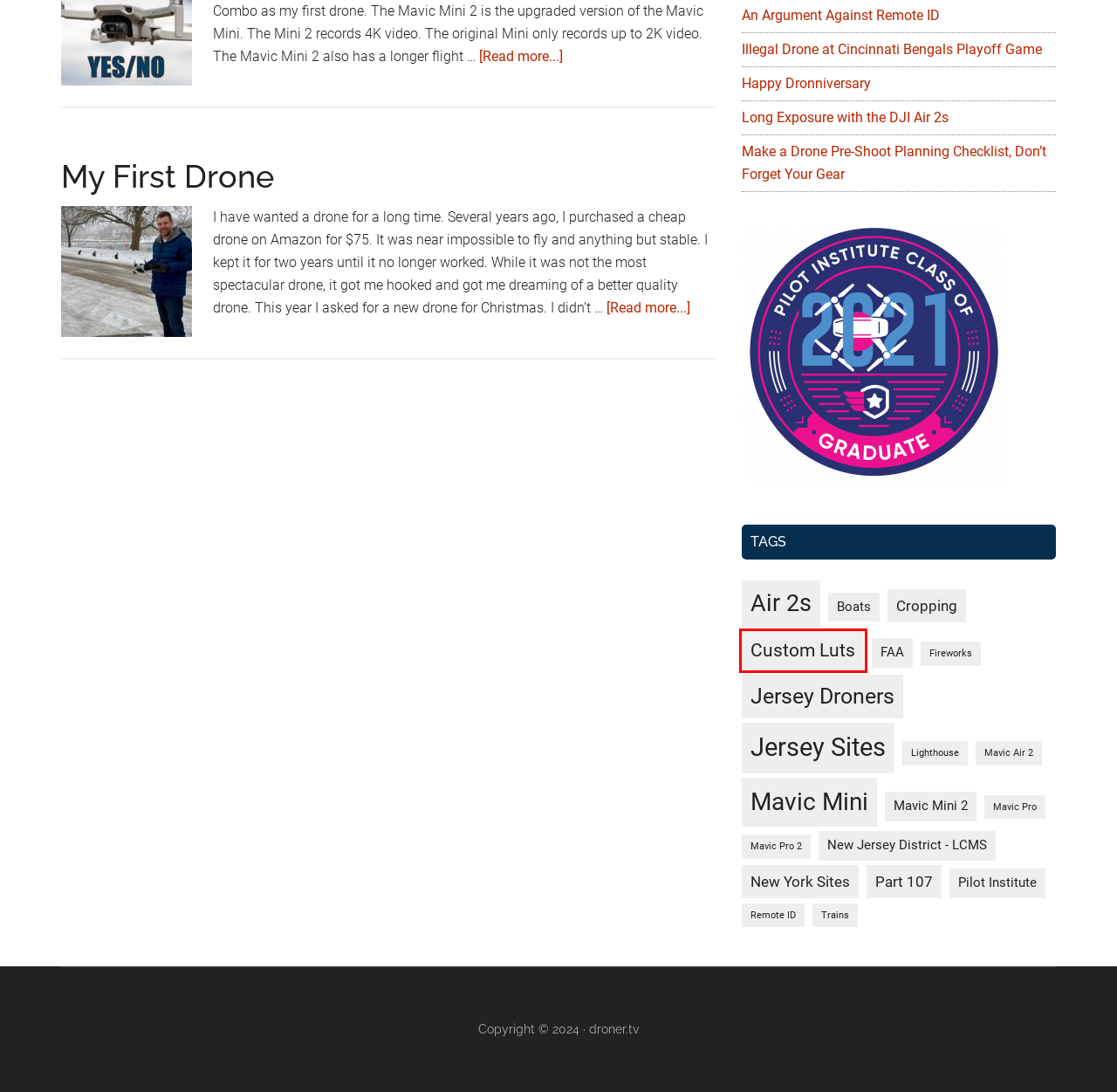You are given a screenshot of a webpage within which there is a red rectangle bounding box. Please choose the best webpage description that matches the new webpage after clicking the selected element in the bounding box. Here are the options:
A. Cropping Archives - DronerTV
B. FAA Archives - DronerTV
C. Air 2s Archives - DronerTV
D. Custom Luts Archives - DronerTV
E. Mavic Air 2 Archives - DronerTV
F. Boats Archives - DronerTV
G. Illegal Drone at Cincinnati Bengals Playoff Game - DronerTV
H. Long Exposure with the DJI Air 2s - DronerTV

D